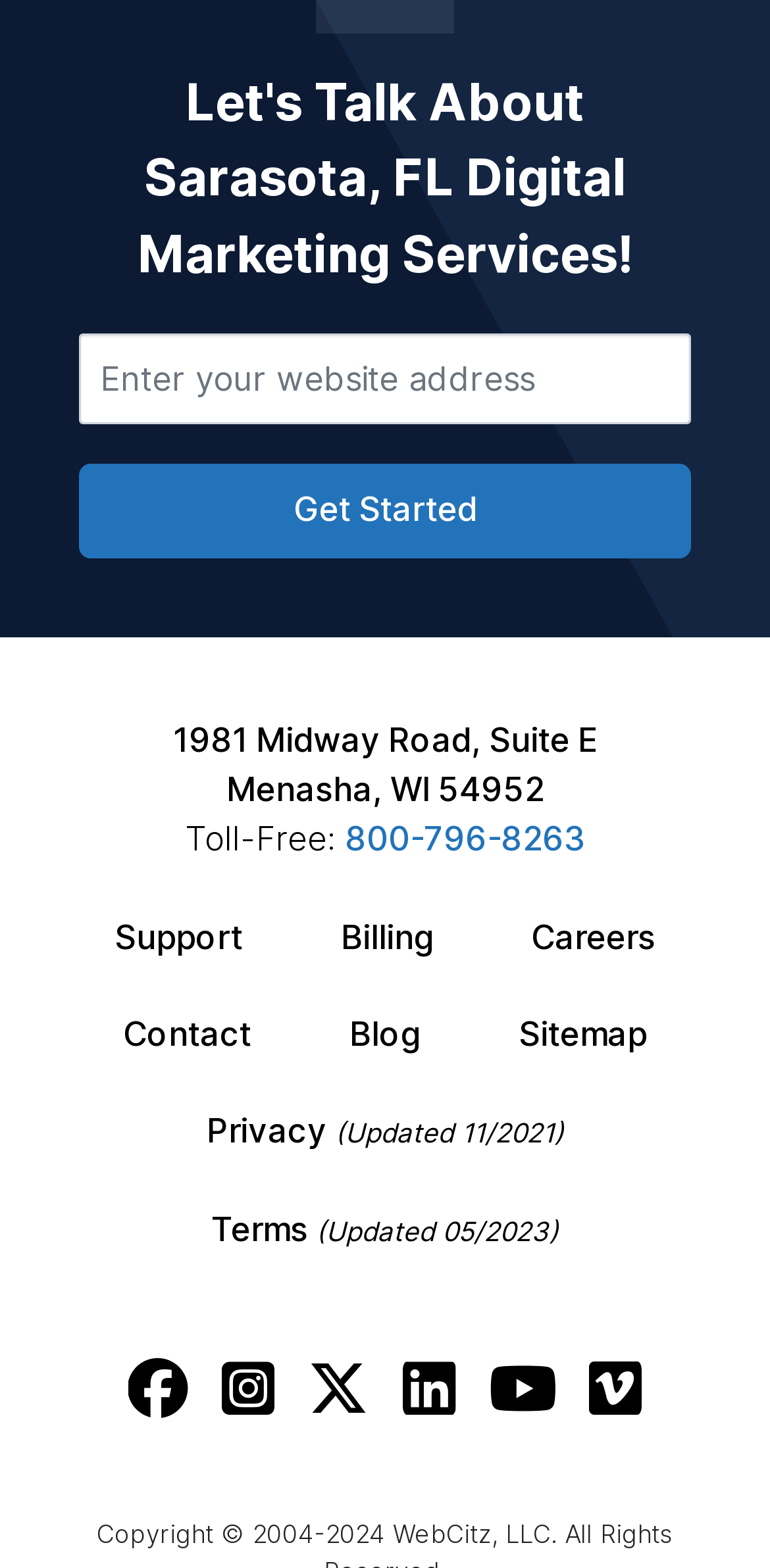Find the bounding box coordinates of the element's region that should be clicked in order to follow the given instruction: "Get started". The coordinates should consist of four float numbers between 0 and 1, i.e., [left, top, right, bottom].

[0.103, 0.296, 0.897, 0.356]